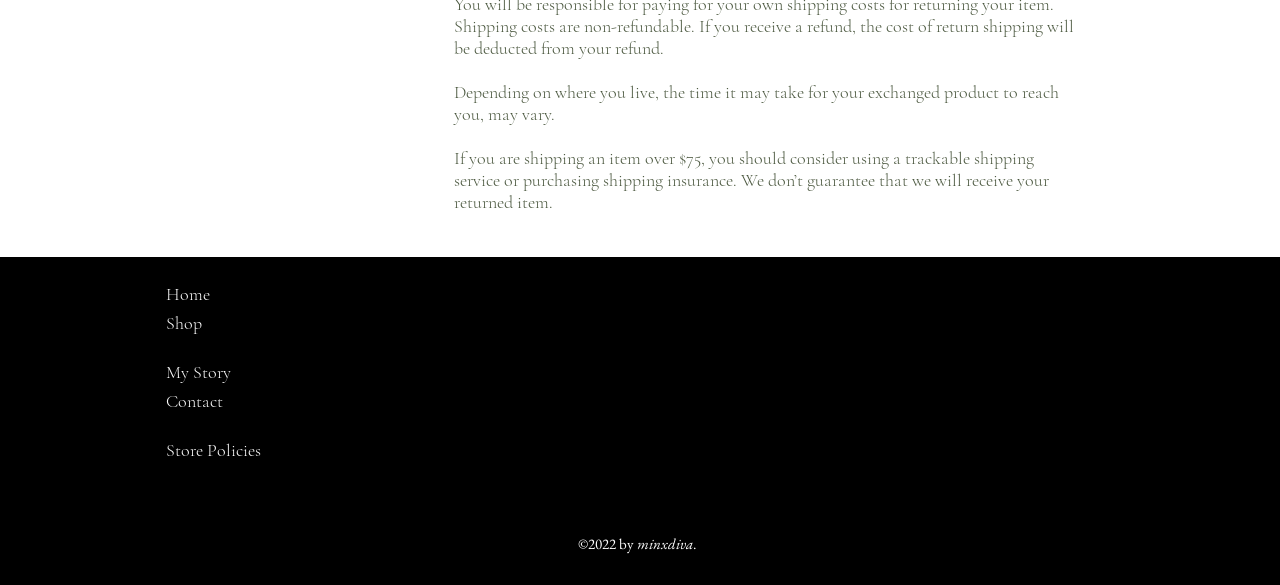What is the recommended shipping service for items over $75?
Provide a detailed and extensive answer to the question.

According to the text on the webpage, 'If you are shipping an item over $75, you should consider using a trackable shipping service or purchasing shipping insurance.' This implies that a trackable shipping service is recommended for items over $75.